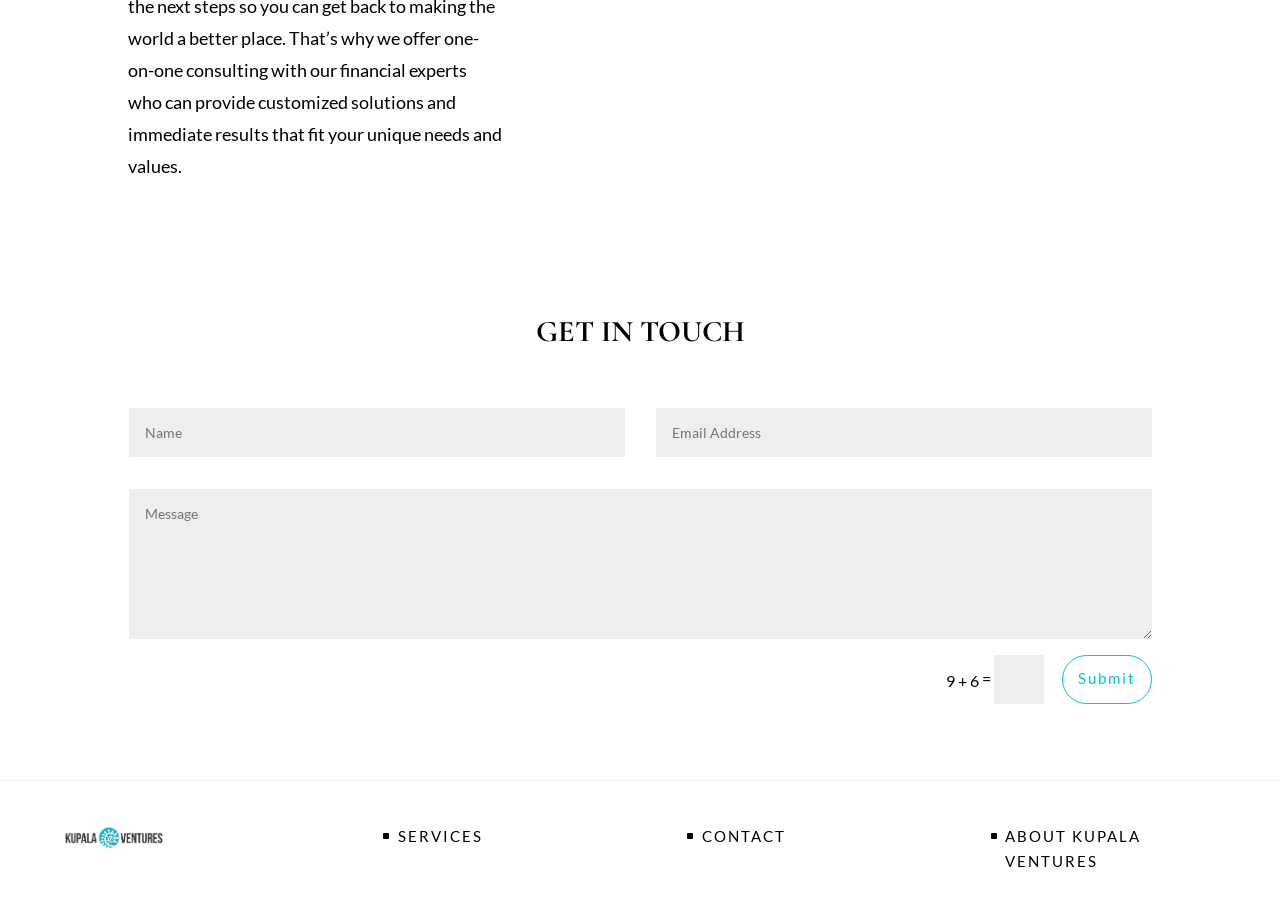What is the text above the first textbox?
Answer the question with a single word or phrase by looking at the picture.

GET IN TOUCH